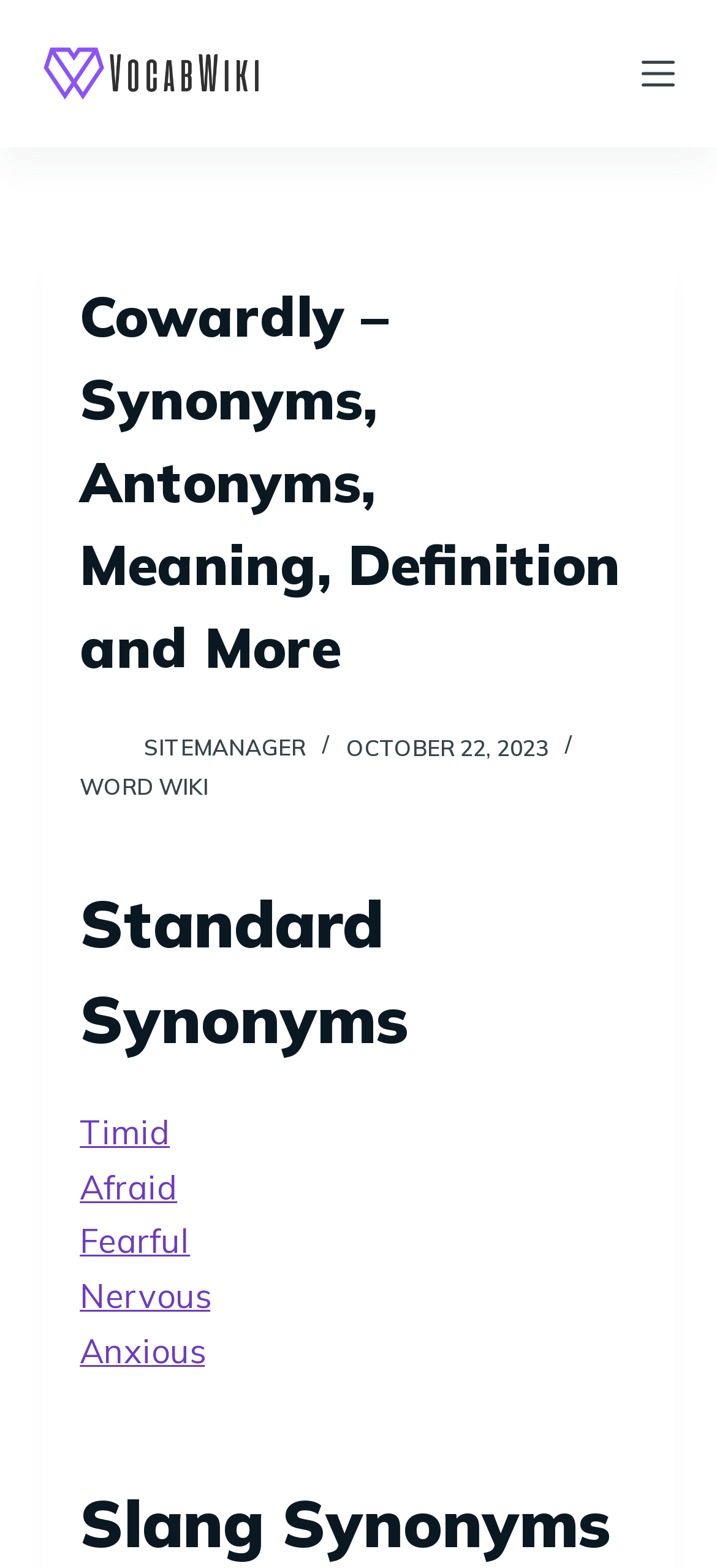Determine the bounding box coordinates of the region to click in order to accomplish the following instruction: "Check the SITEMANAGER". Provide the coordinates as four float numbers between 0 and 1, specifically [left, top, right, bottom].

[0.201, 0.468, 0.427, 0.485]